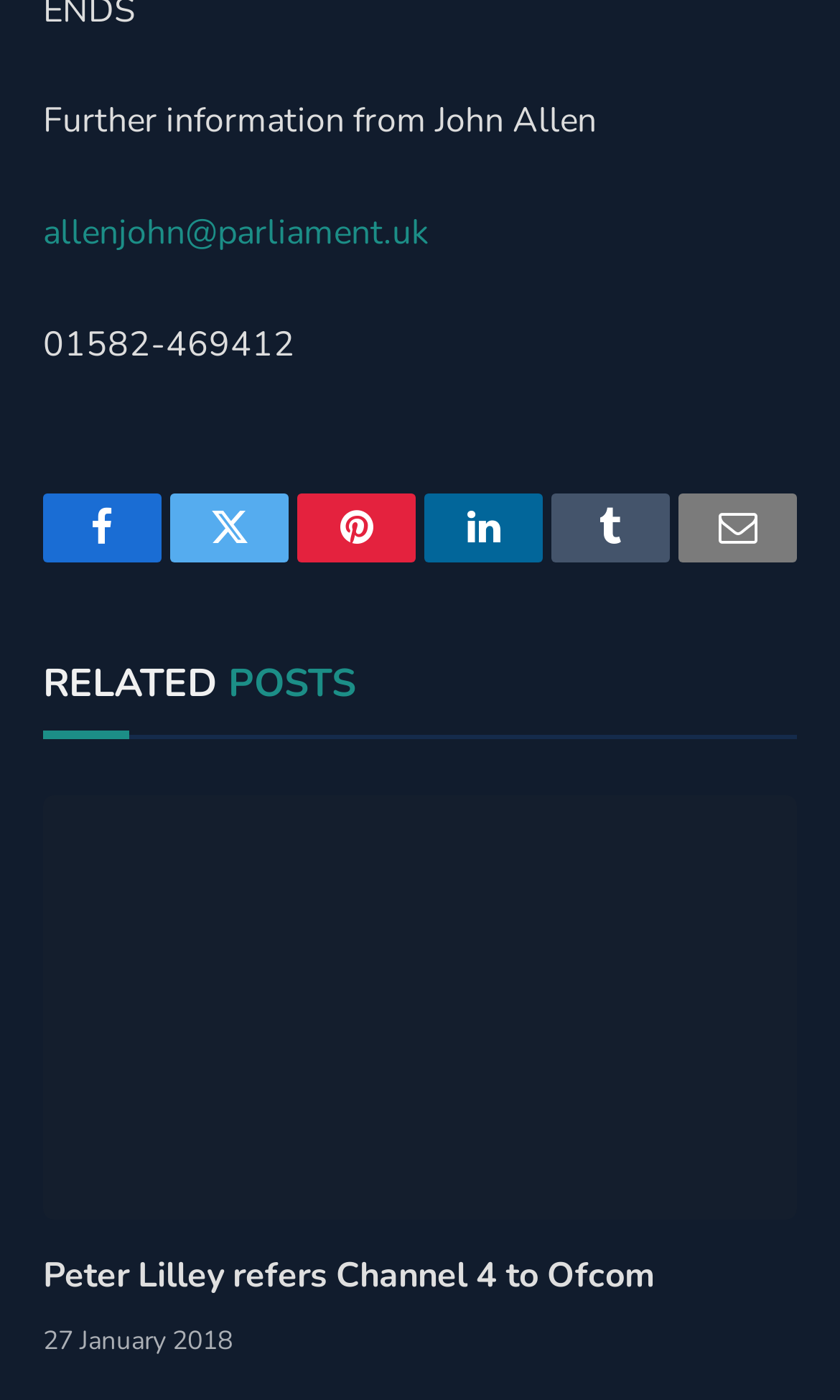What is the title of the first related post?
Using the details shown in the screenshot, provide a comprehensive answer to the question.

I looked at the article section and found the first related post, which has a link with the text 'Channel 4 Building'.